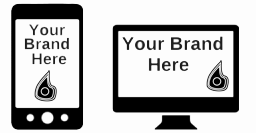Give a one-word or short phrase answer to the question: 
What is the purpose of the stylized logo?

Symbolizing flexibility and creativity